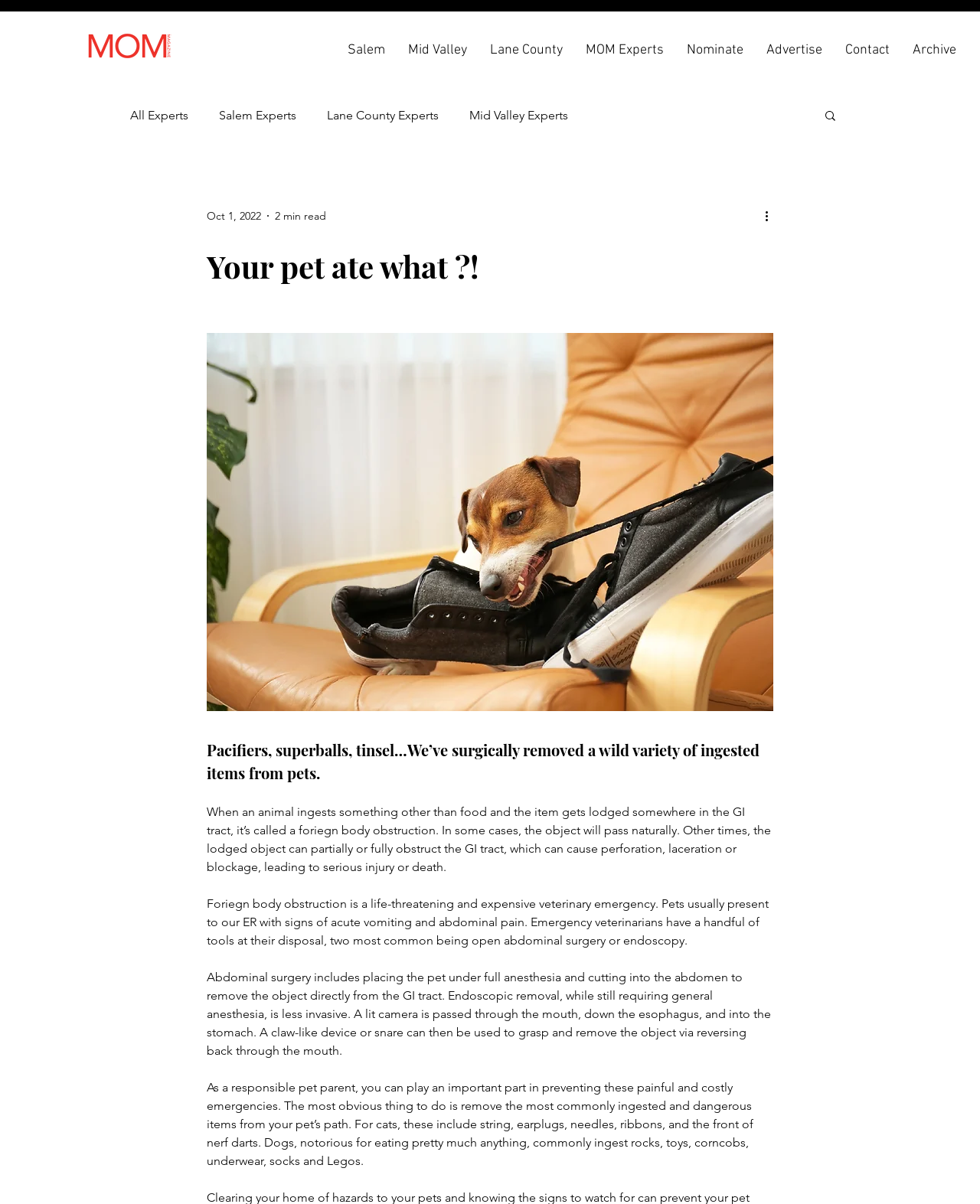What is the purpose of endoscopic removal?
Please answer the question with as much detail and depth as you can.

According to the StaticText element with the bounding box coordinates [0.211, 0.806, 0.79, 0.879], endoscopic removal involves using a lit camera to grasp and remove the object via reversing back through the mouth.